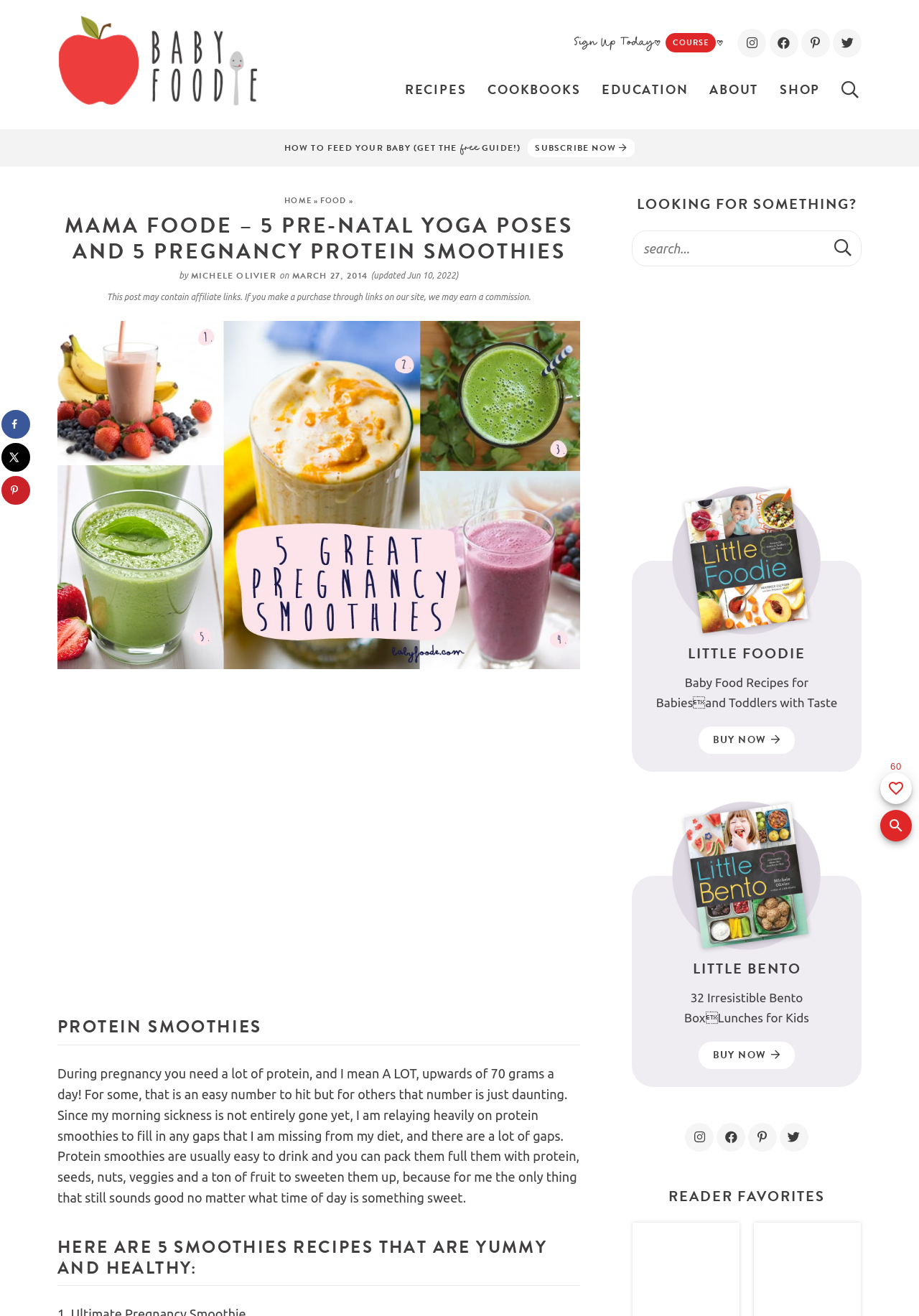Can you find the bounding box coordinates for the UI element given this description: "title="Baby Foode""? Provide the coordinates as four float numbers between 0 and 1: [left, top, right, bottom].

[0.062, 0.011, 0.281, 0.082]